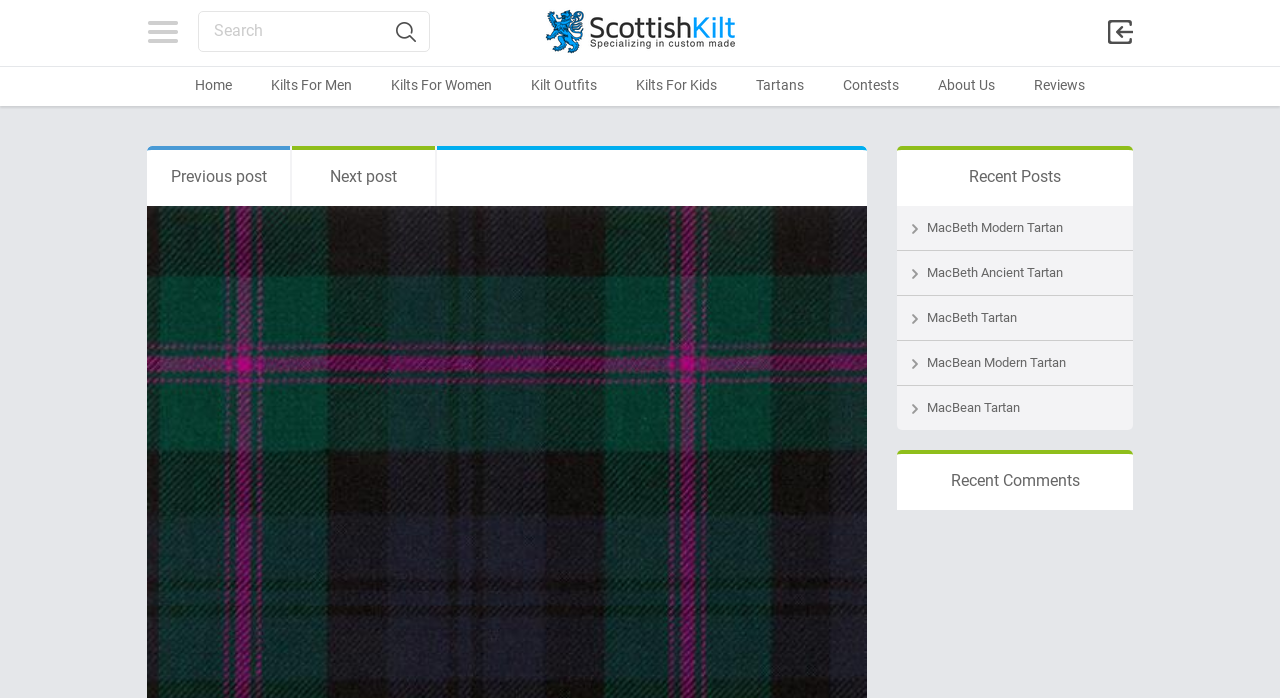Please specify the coordinates of the bounding box for the element that should be clicked to carry out this instruction: "Click on the Top Kilt link". The coordinates must be four float numbers between 0 and 1, formatted as [left, top, right, bottom].

[0.422, 0.0, 0.578, 0.093]